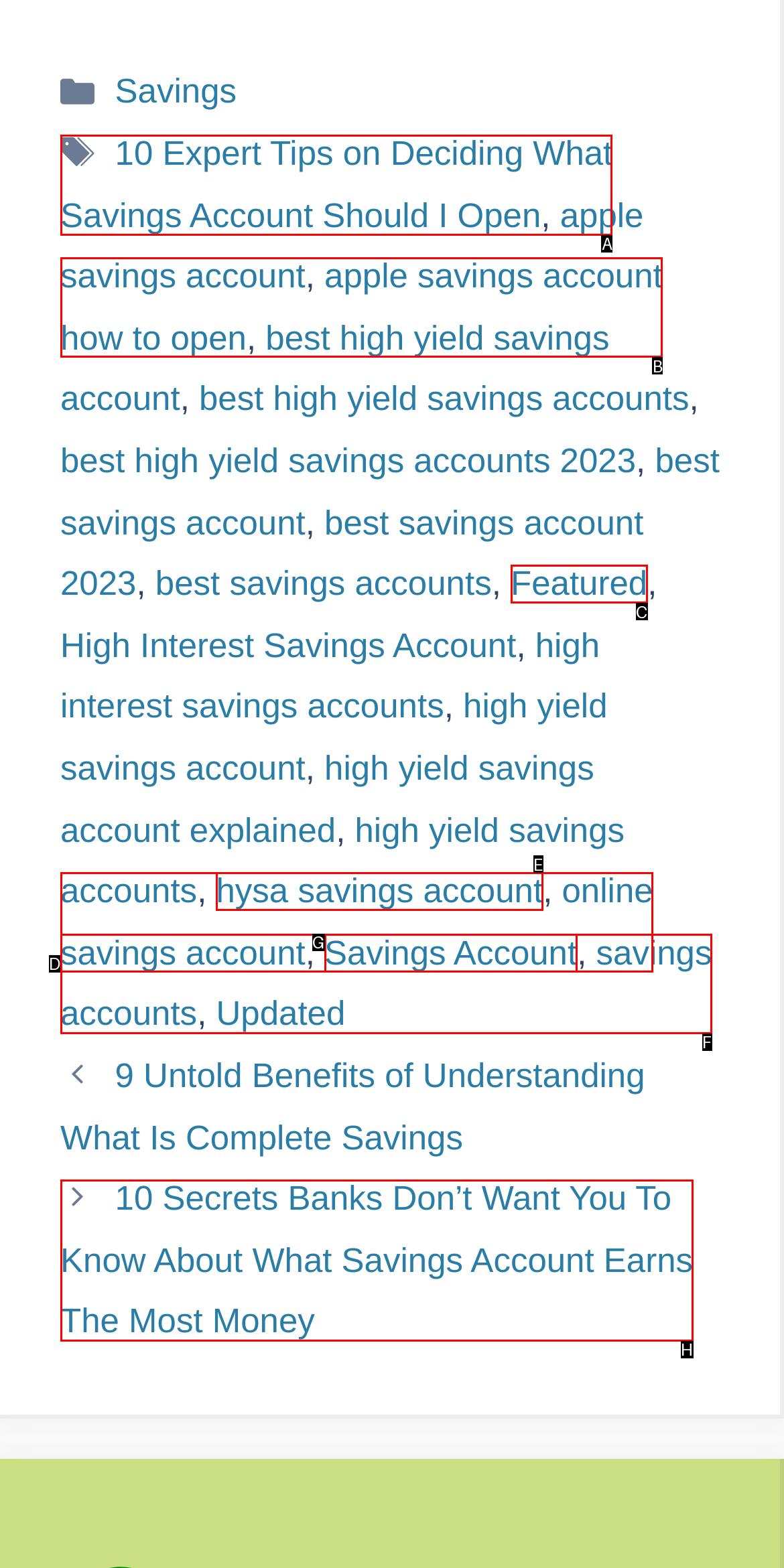Tell me which one HTML element I should click to complete the following instruction: Click on the '10 Expert Tips on Deciding What Savings Account Should I Open' link
Answer with the option's letter from the given choices directly.

A